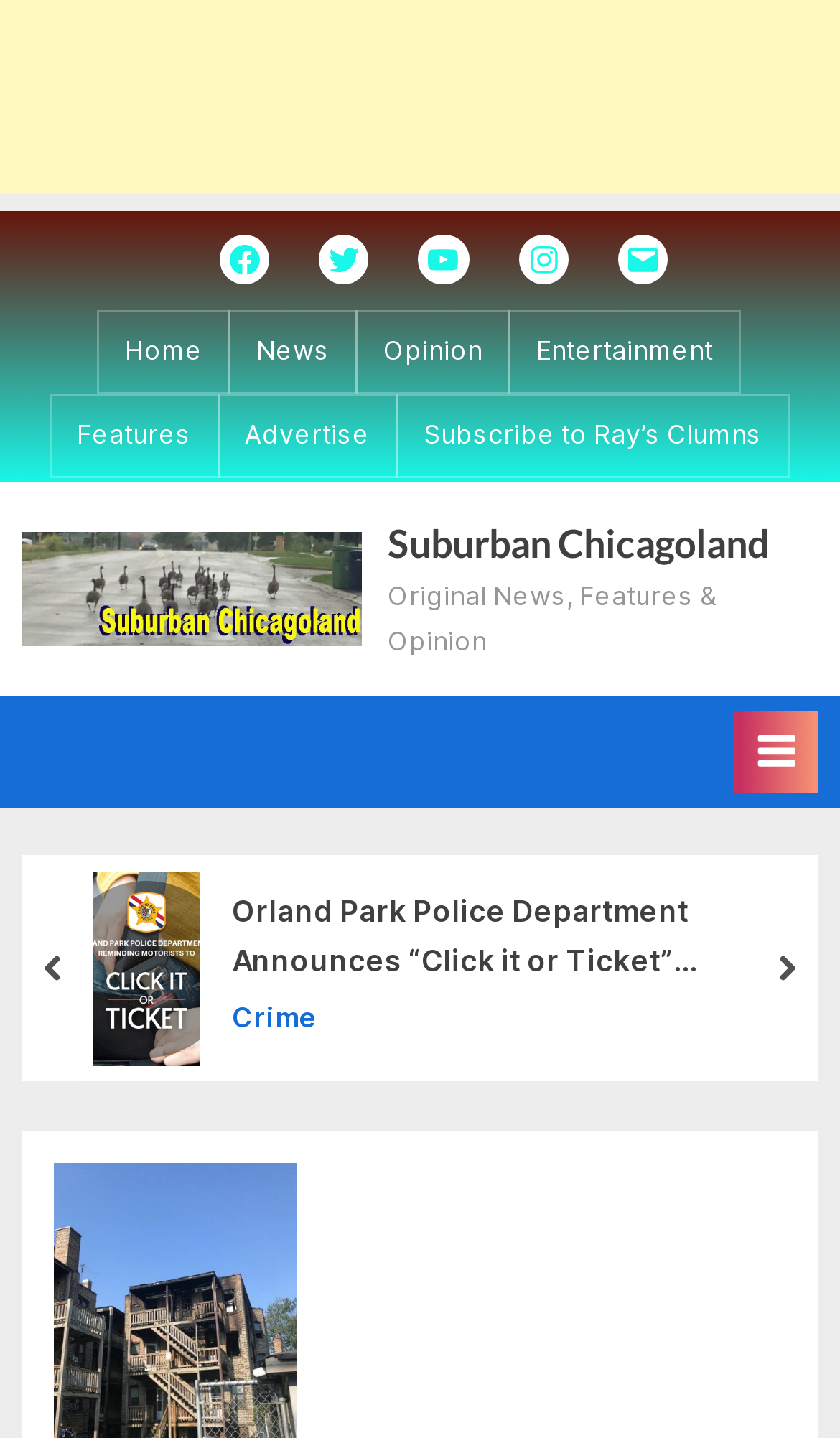Generate a comprehensive caption for the webpage you are viewing.

This webpage appears to be a news article page from Suburban Chicagoland. At the top, there is a navigation section with social links to Facebook, Twitter, Youtube, Instagram, and Email, aligned horizontally. Below this, there are links to different sections of the website, including Home, News, Opinion, Entertainment, Features, and Advertise, also aligned horizontally.

To the left of these links, there is a logo image of Suburban Chicagoland, accompanied by a link to the website's homepage. Below this, there is a static text element with the tagline "Original News, Features & Opinion".

The main content of the page is divided into two columns. On the left, there is a navigation menu with a button to expand or collapse it. On the right, there are three news article links, each with an accompanying image. The first article is about a "Click it or Ticket" campaign by the Orland Park Police Department, the second article is about the same campaign, and the third article is categorized under "Crime". 

At the bottom of the page, there are two buttons, "prev" and "next", which likely allow users to navigate to previous or next pages of news articles.